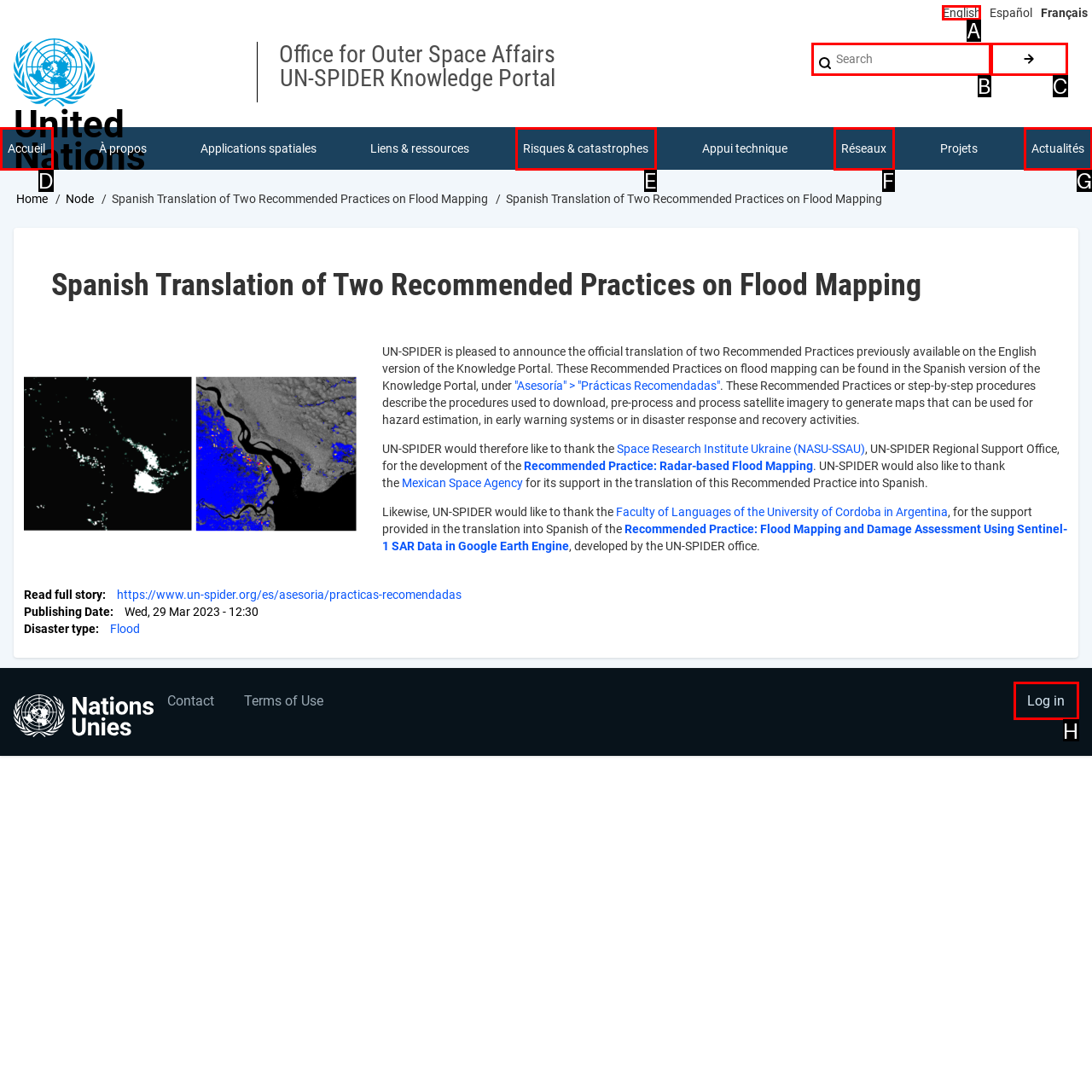Determine the letter of the element you should click to carry out the task: Explore the 'TAGS' section
Answer with the letter from the given choices.

None